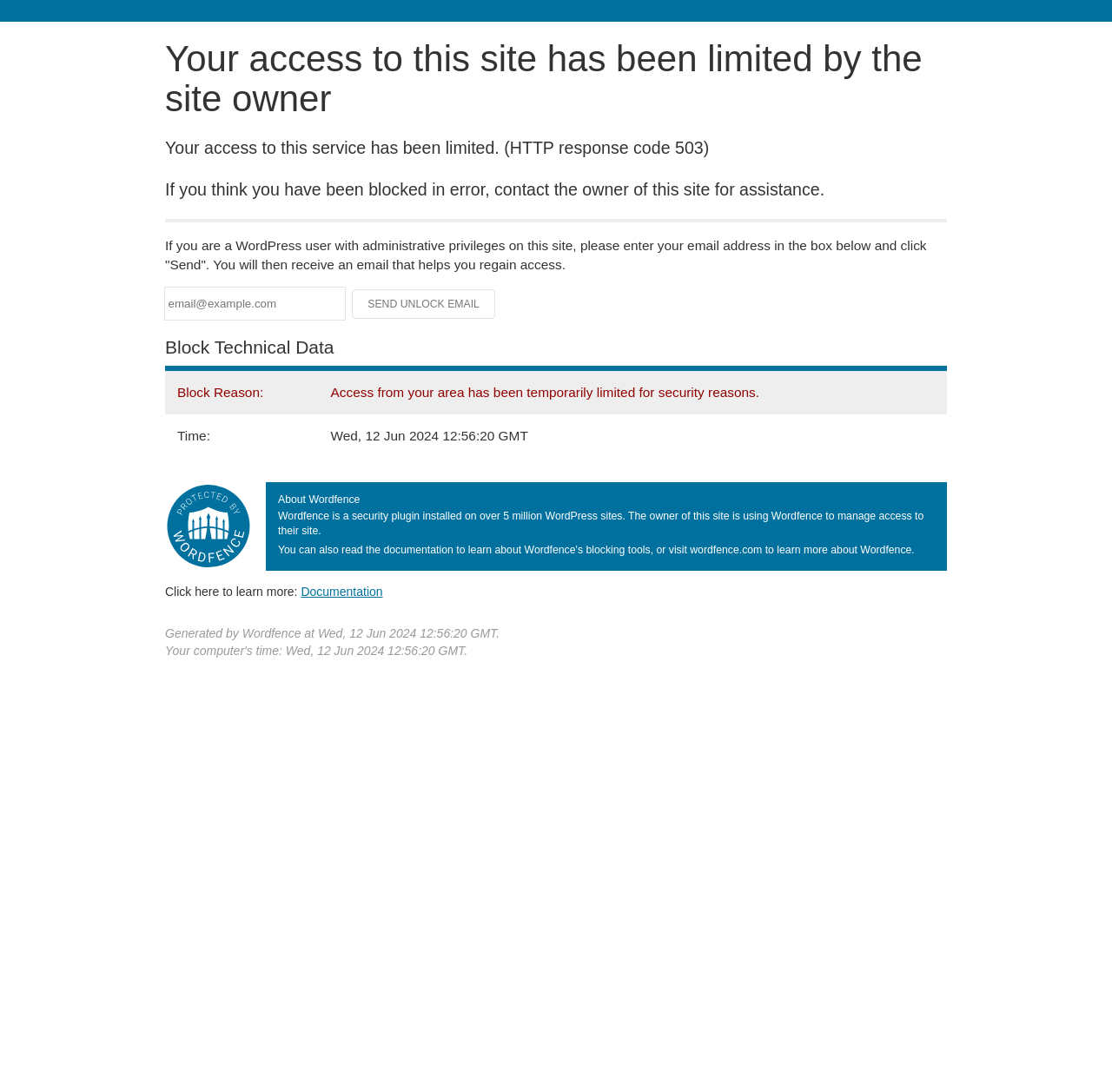What is the date and time when the site access was limited?
Respond with a short answer, either a single word or a phrase, based on the image.

Wed, 12 Jun 2024 12:56:20 GMT